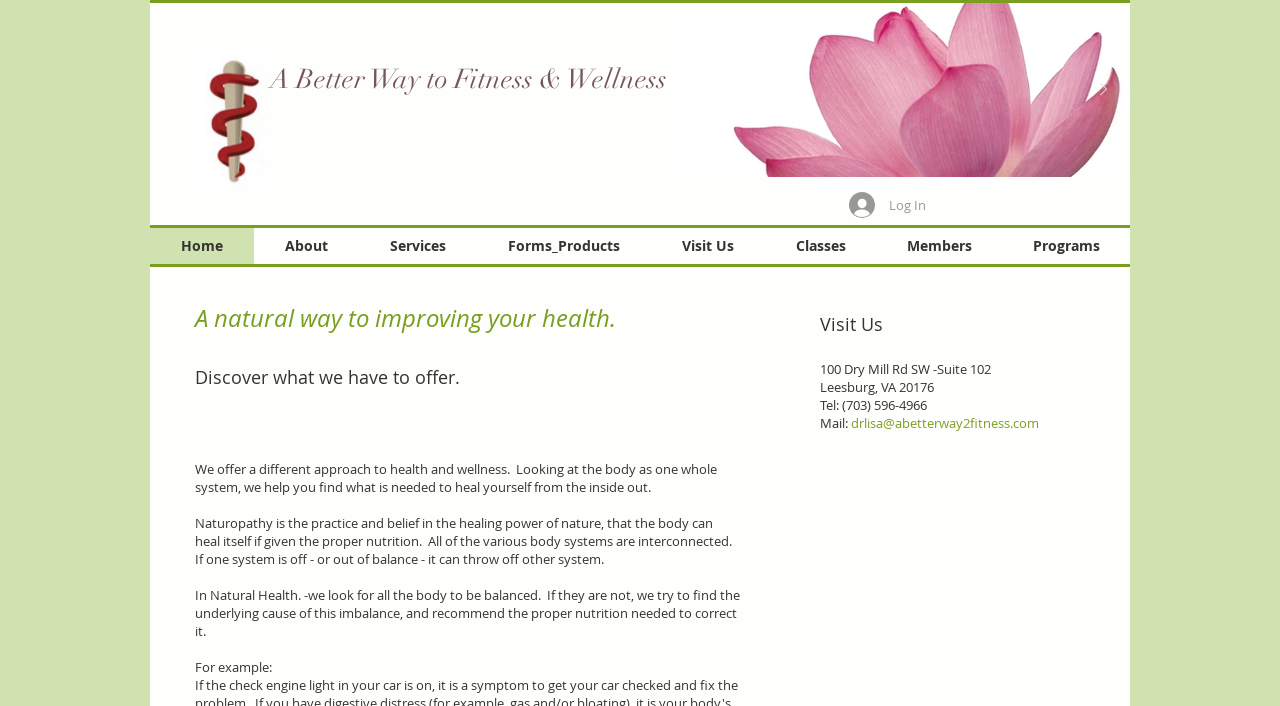What is the phone number of A Better Way to Fitness & Wellness?
Please use the image to deliver a detailed and complete answer.

I found the phone number by examining the static text elements on the webpage, specifically the one with coordinates [0.658, 0.561, 0.724, 0.586], which contains the phone number.